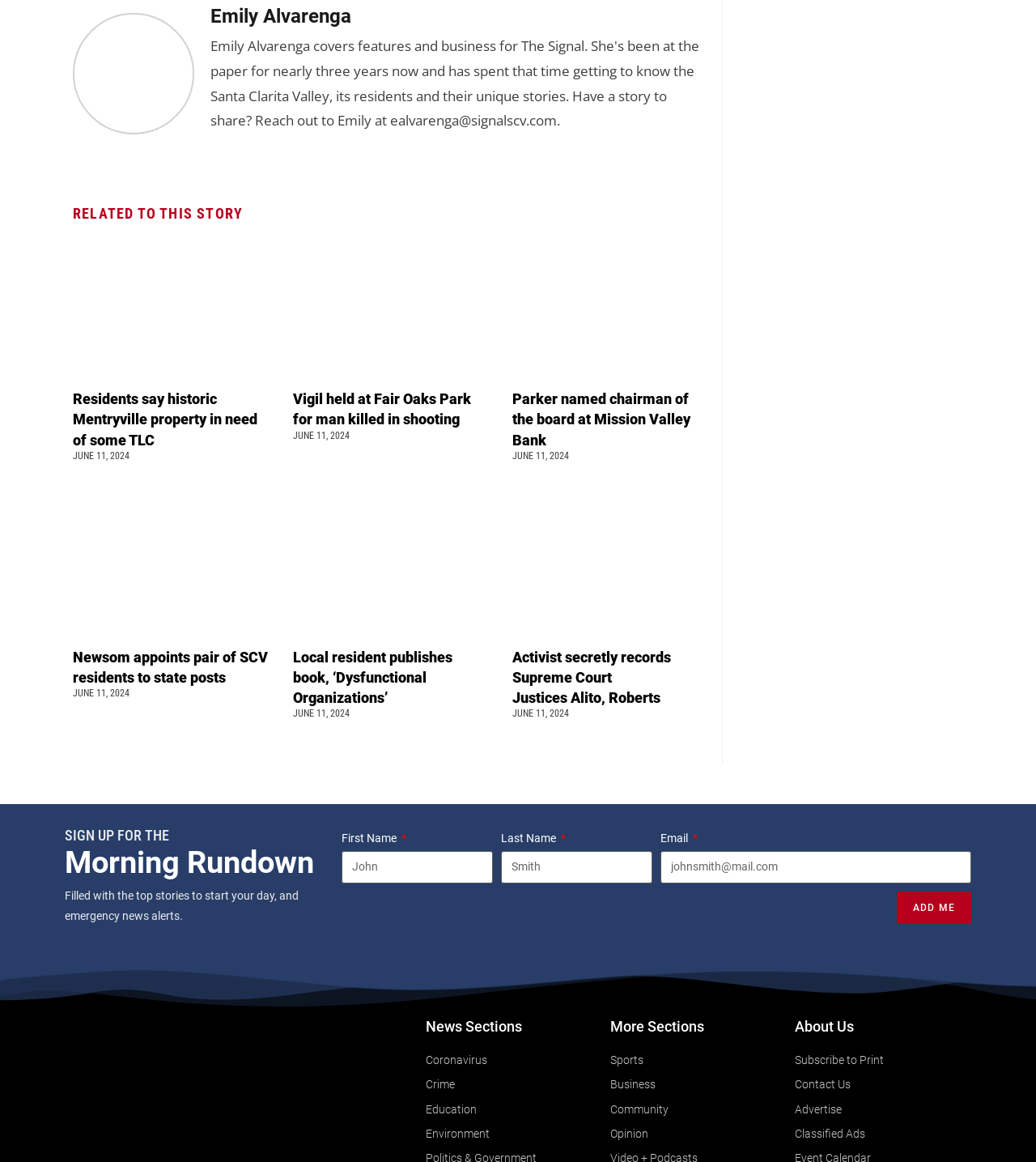Find the bounding box coordinates of the element to click in order to complete this instruction: "Click ADD ME button". The bounding box coordinates must be four float numbers between 0 and 1, denoted as [left, top, right, bottom].

[0.865, 0.767, 0.938, 0.795]